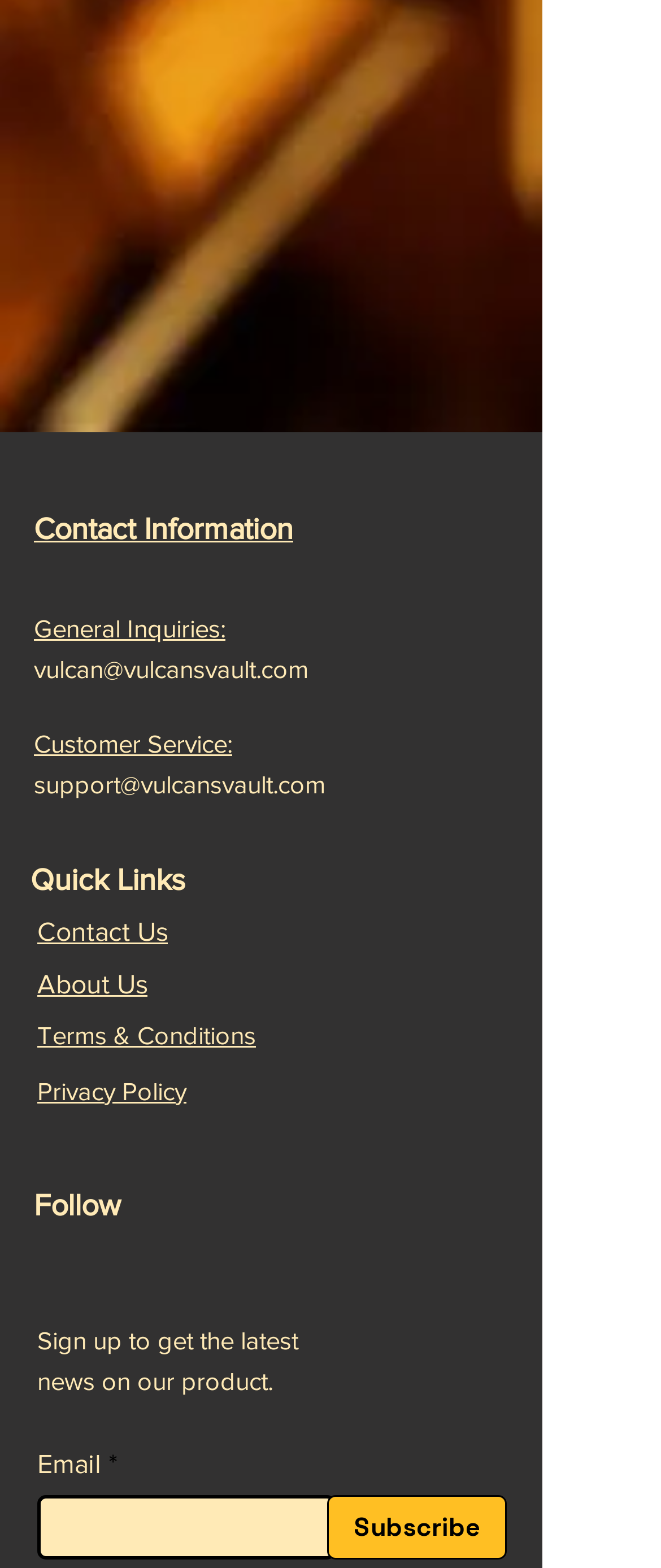Find the bounding box coordinates of the area to click in order to follow the instruction: "Check 30L-50L large barrel round metal can oil barrel beer barrel can seam welding machine".

None